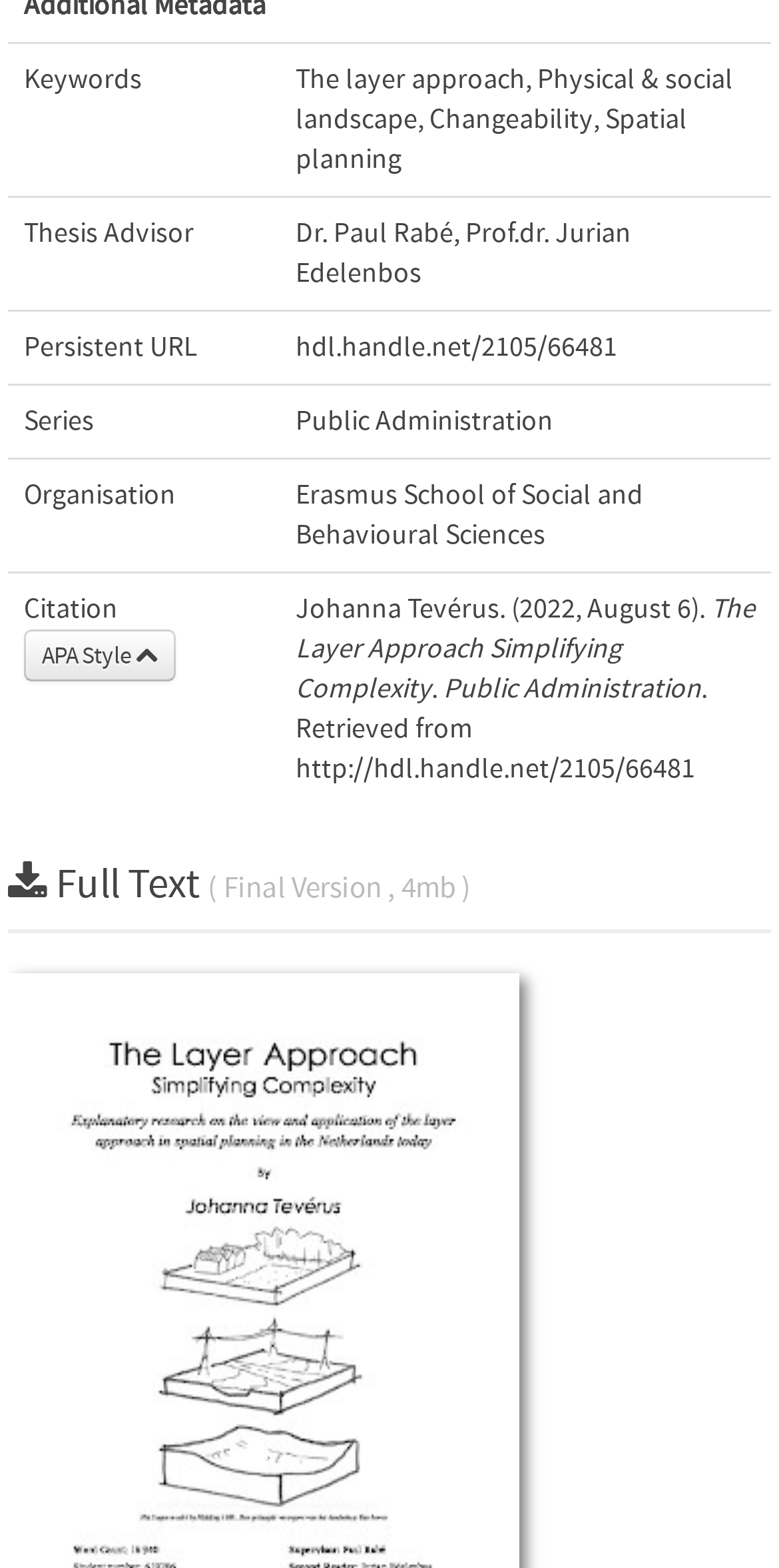What is the organisation of the thesis?
Please provide a comprehensive answer based on the visual information in the image.

I found the answer by looking at the gridcell with the label 'Organisation' and its corresponding value, which is a link with the text 'Erasmus School of Social and Behavioural Sciences'.